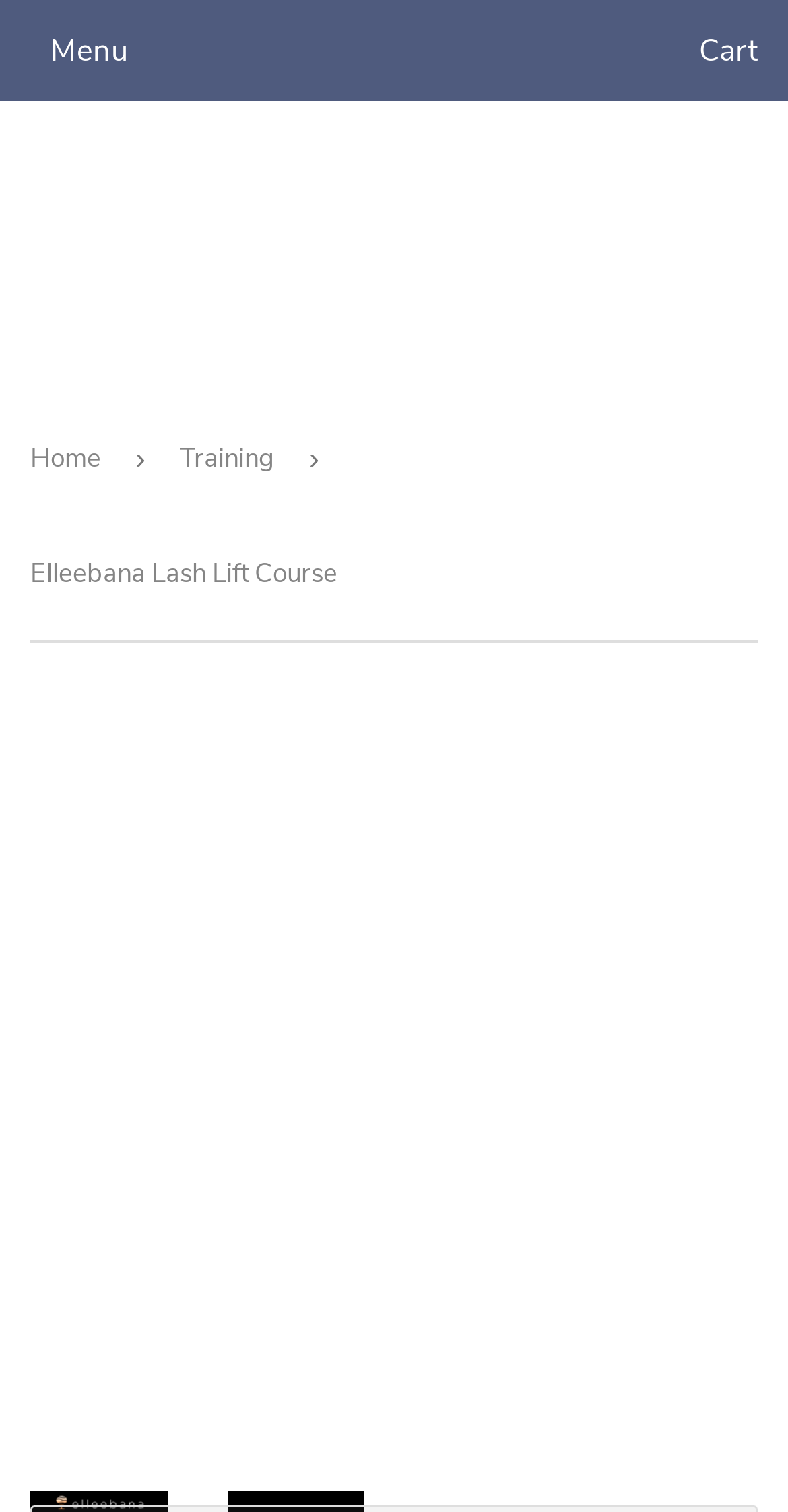Identify and extract the heading text of the webpage.

Elleebana Lash Lift Course